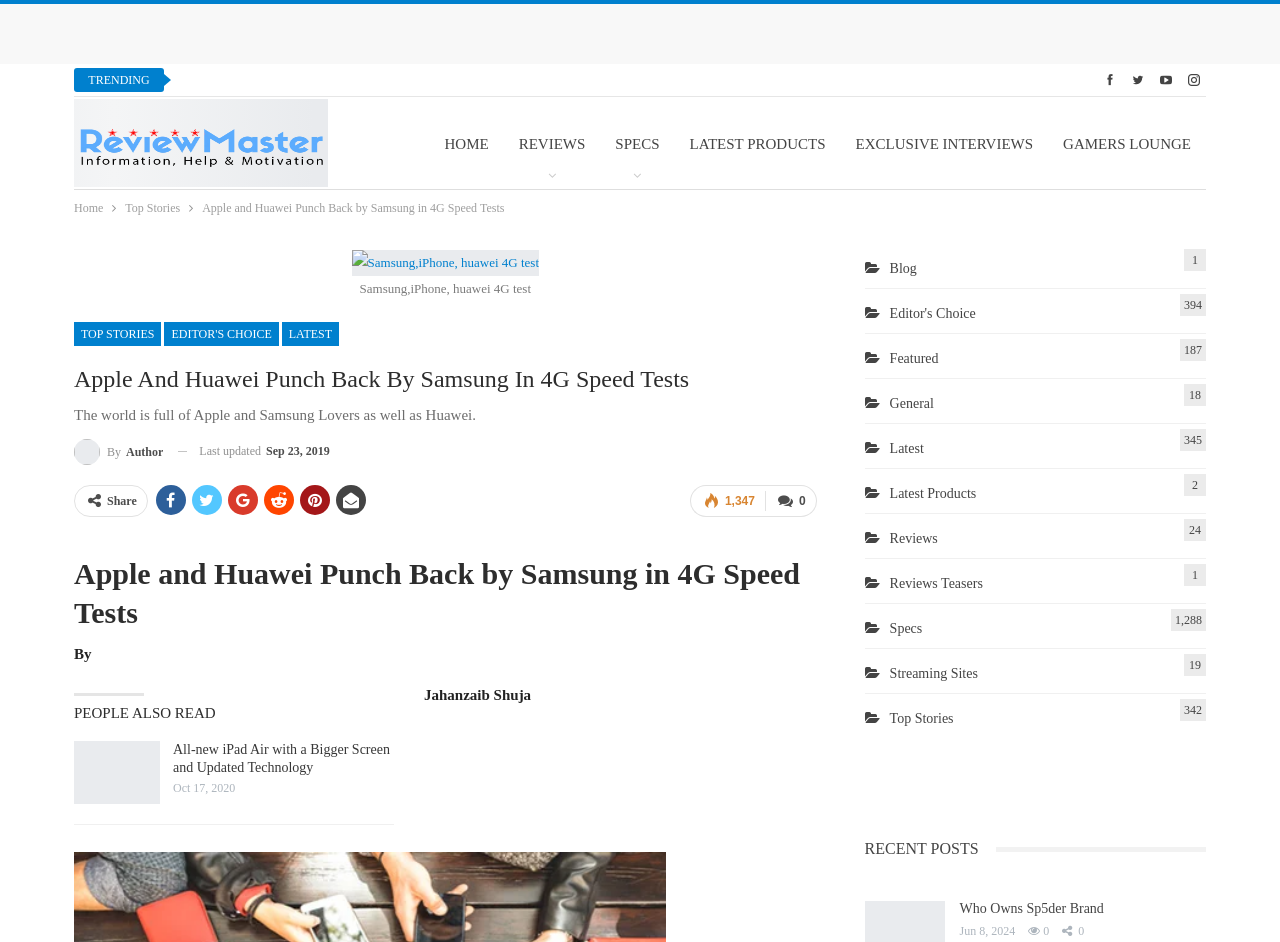Using the provided element description: "Home", identify the bounding box coordinates. The coordinates should be four floats between 0 and 1 in the order [left, top, right, bottom].

[0.058, 0.209, 0.081, 0.232]